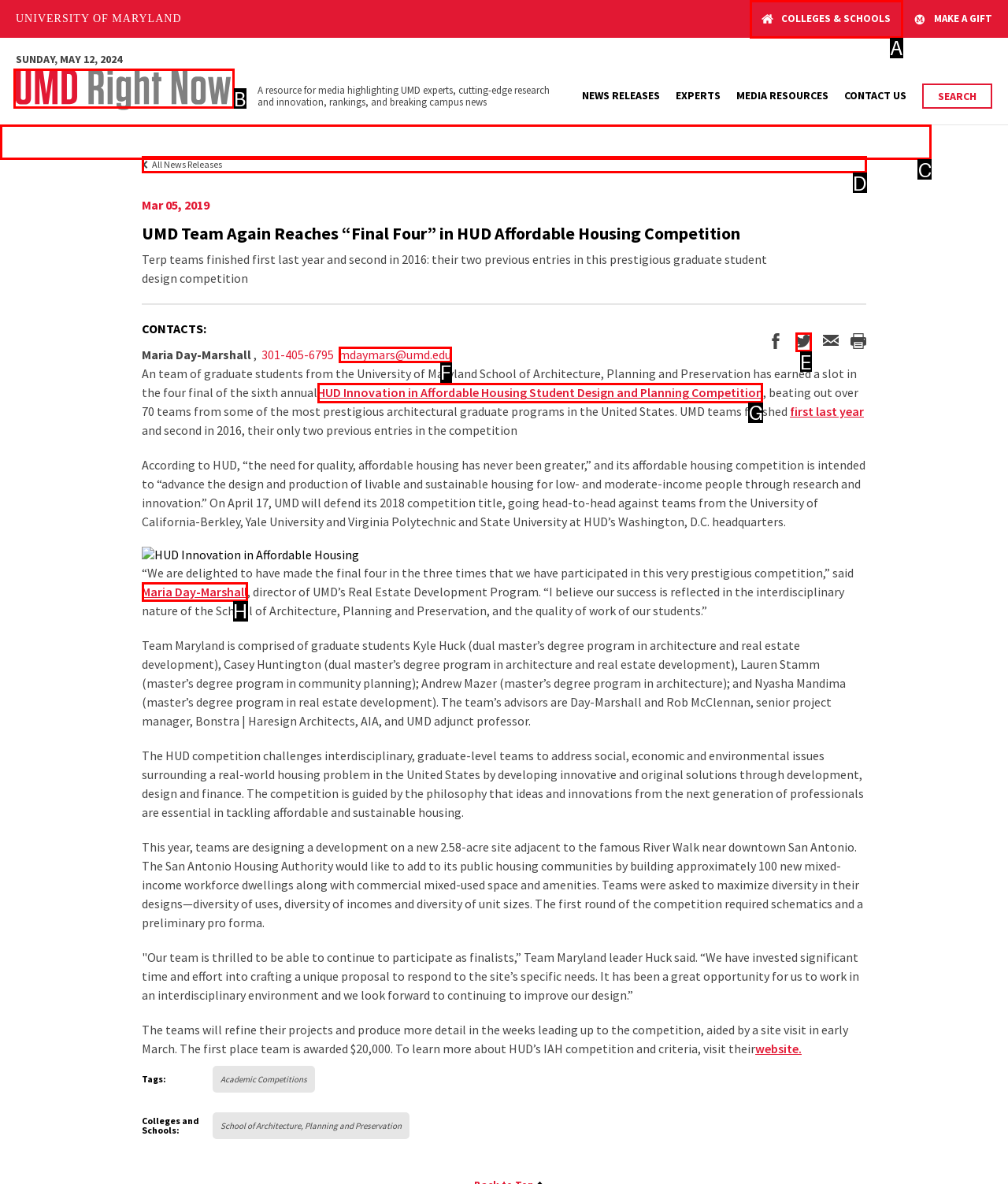Tell me which option I should click to complete the following task: Read more about 'HUD Innovation in Affordable Housing Student Design and Planning Competition' Answer with the option's letter from the given choices directly.

G